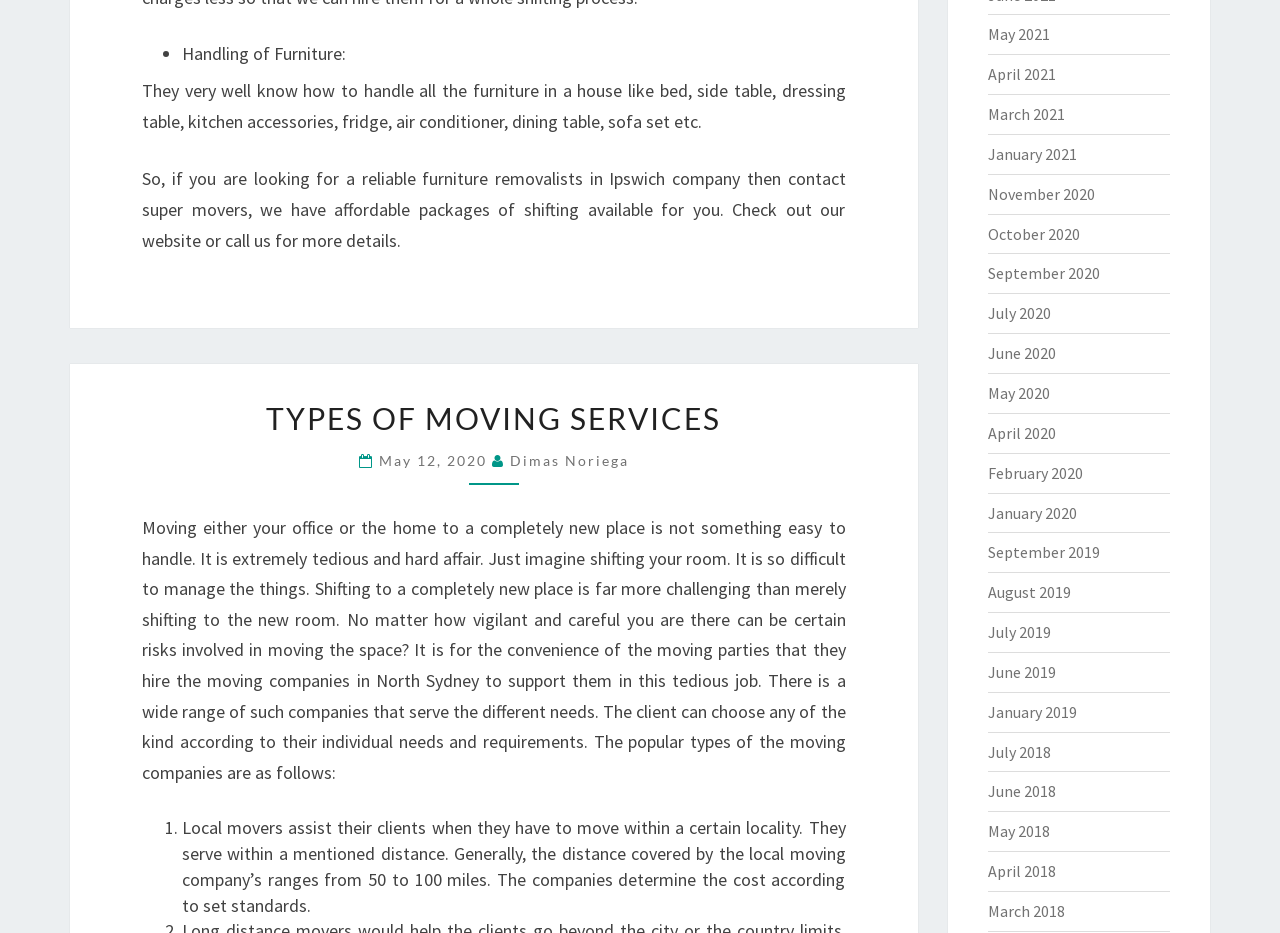Please locate the bounding box coordinates of the element that needs to be clicked to achieve the following instruction: "Check the link for 'Dimas Noriega'". The coordinates should be four float numbers between 0 and 1, i.e., [left, top, right, bottom].

[0.398, 0.485, 0.491, 0.503]